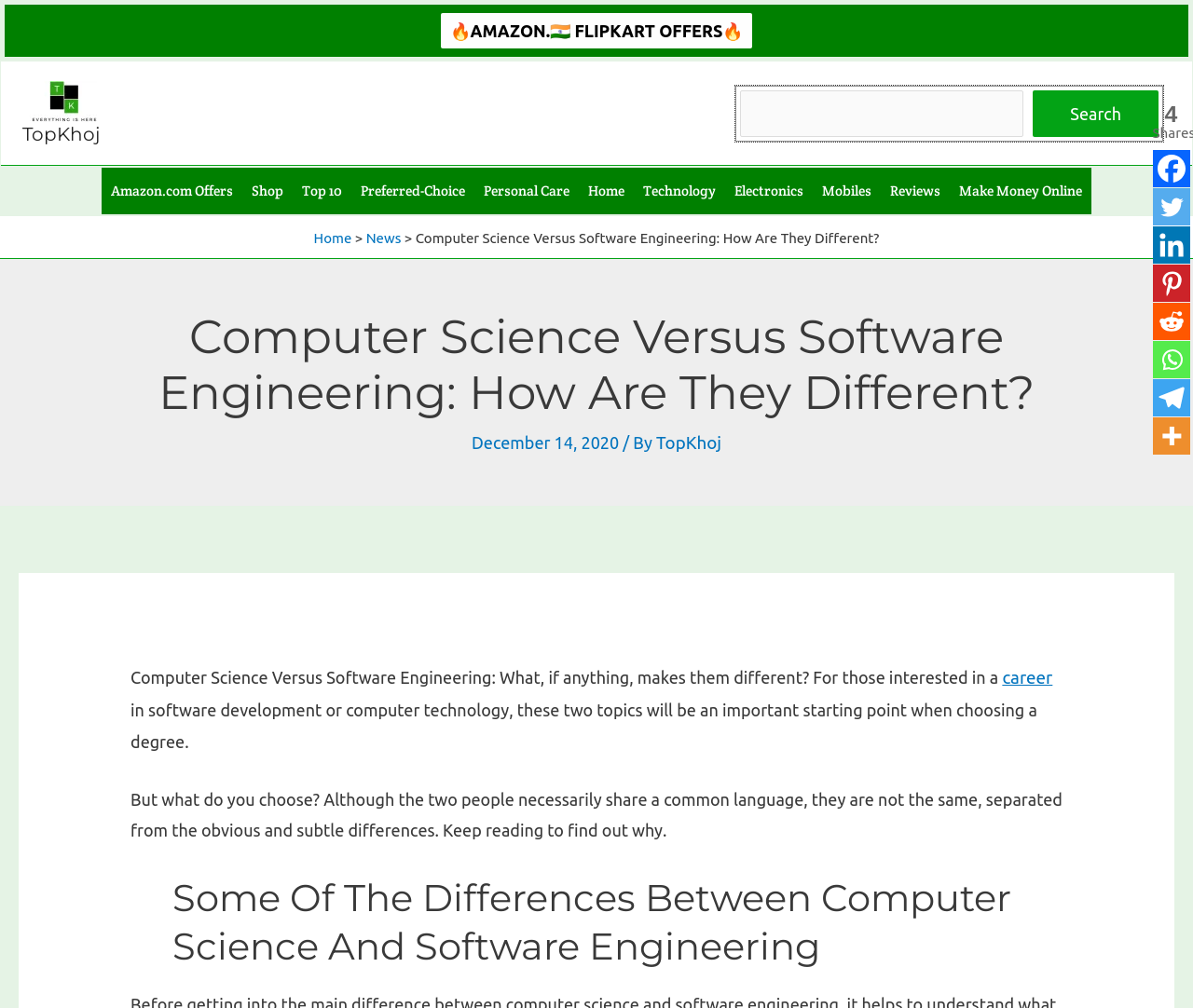Locate the bounding box coordinates of the clickable element to fulfill the following instruction: "Share on Facebook". Provide the coordinates as four float numbers between 0 and 1 in the format [left, top, right, bottom].

[0.967, 0.152, 0.998, 0.189]